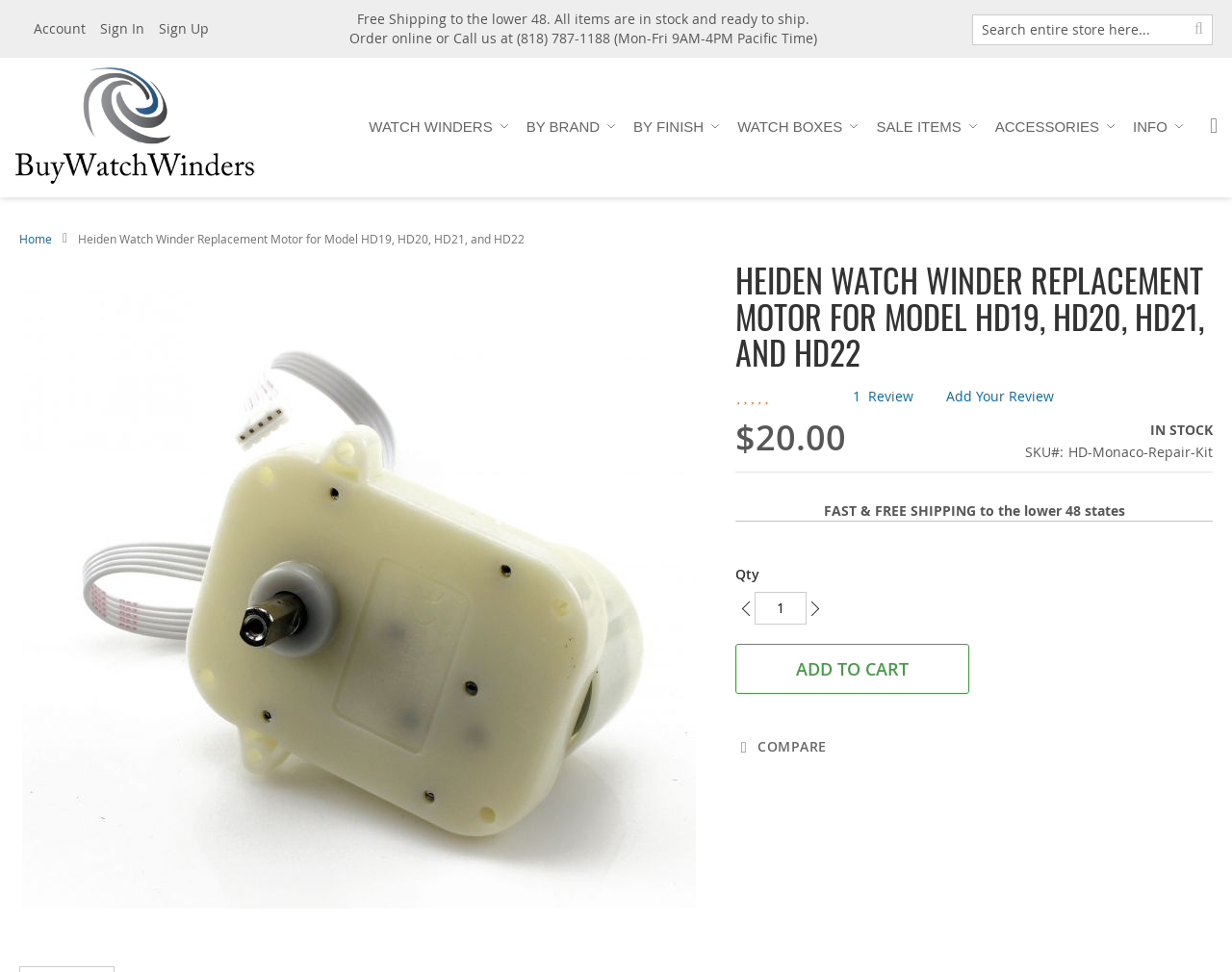How do I add the Heiden Watch Winder Replacement Motor to my cart?
Craft a detailed and extensive response to the question.

I found the 'ADD TO CART' button by looking at the product information section, where it is prominently displayed. Clicking this button will add the Heiden Watch Winder Replacement Motor to my cart.